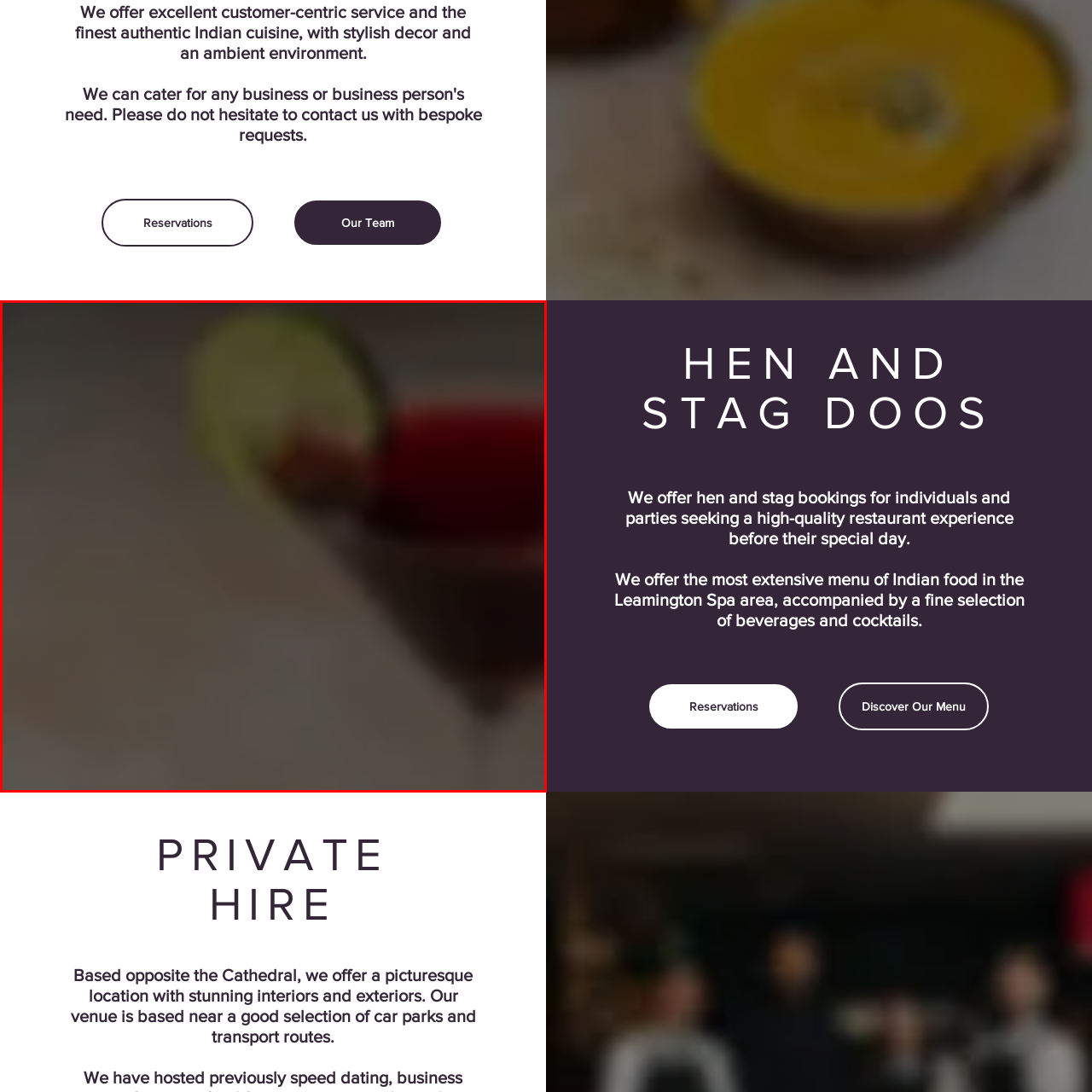Craft an in-depth description of the visual elements captured within the red box.

The image features a vibrant cocktail garnished with a slice of lime, highlighting the establishment's exquisite beverage offerings. Its rich, deep color suggests the use of high-quality spirits and ingredients, enhancing the overall dining experience. This presentation speaks to the restaurant's commitment to providing an elegant atmosphere, perfect for special occasions such as hen and stag dos. The stylish decor that accompanies this drink sets the mood, making it an ideal choice for those celebrating before their big day. Enjoy a taste of authentic Indian cuisine paired with finely crafted cocktails in a refined environment.